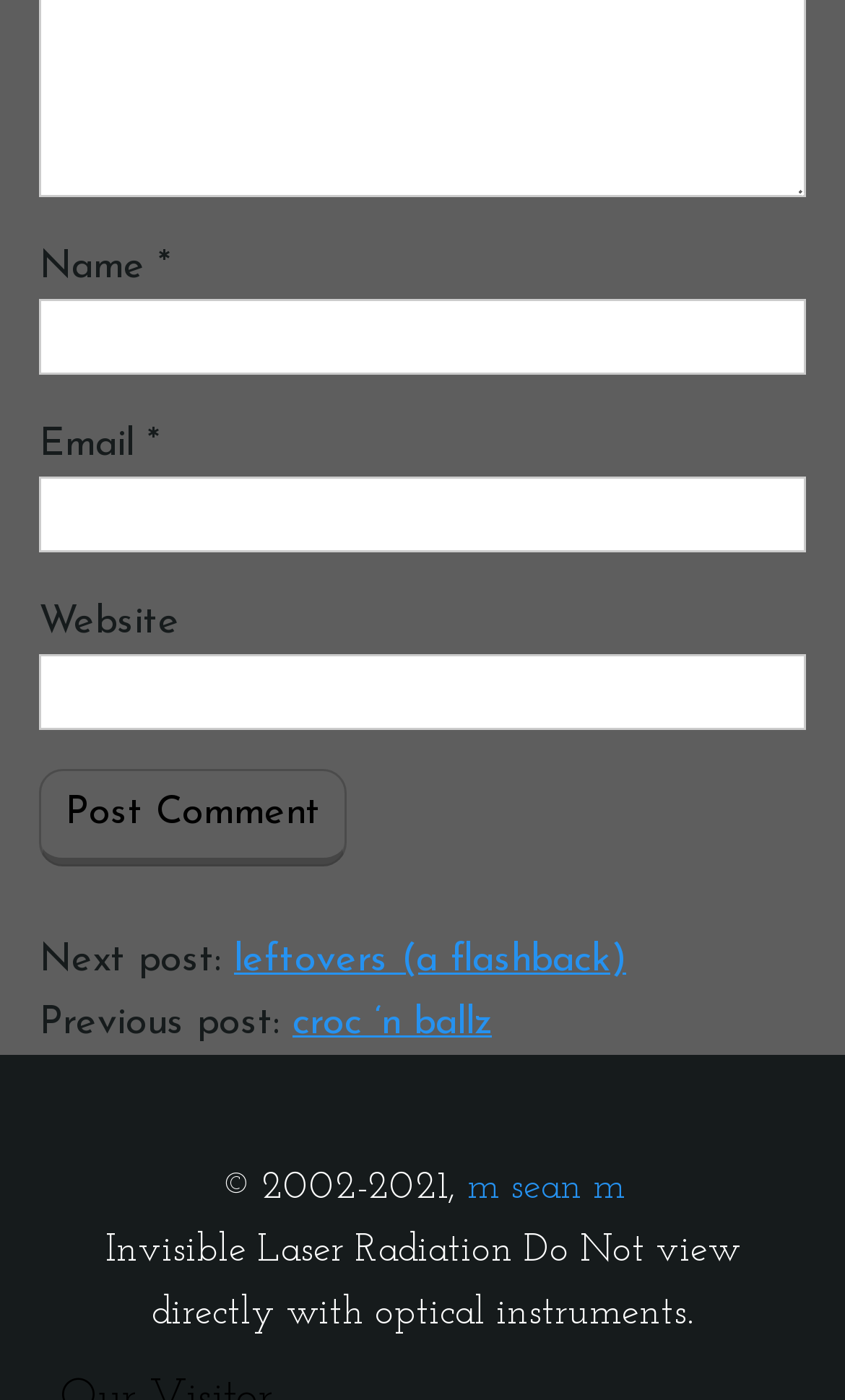Please reply with a single word or brief phrase to the question: 
What is the text below the 'Post Comment' button?

Next post: